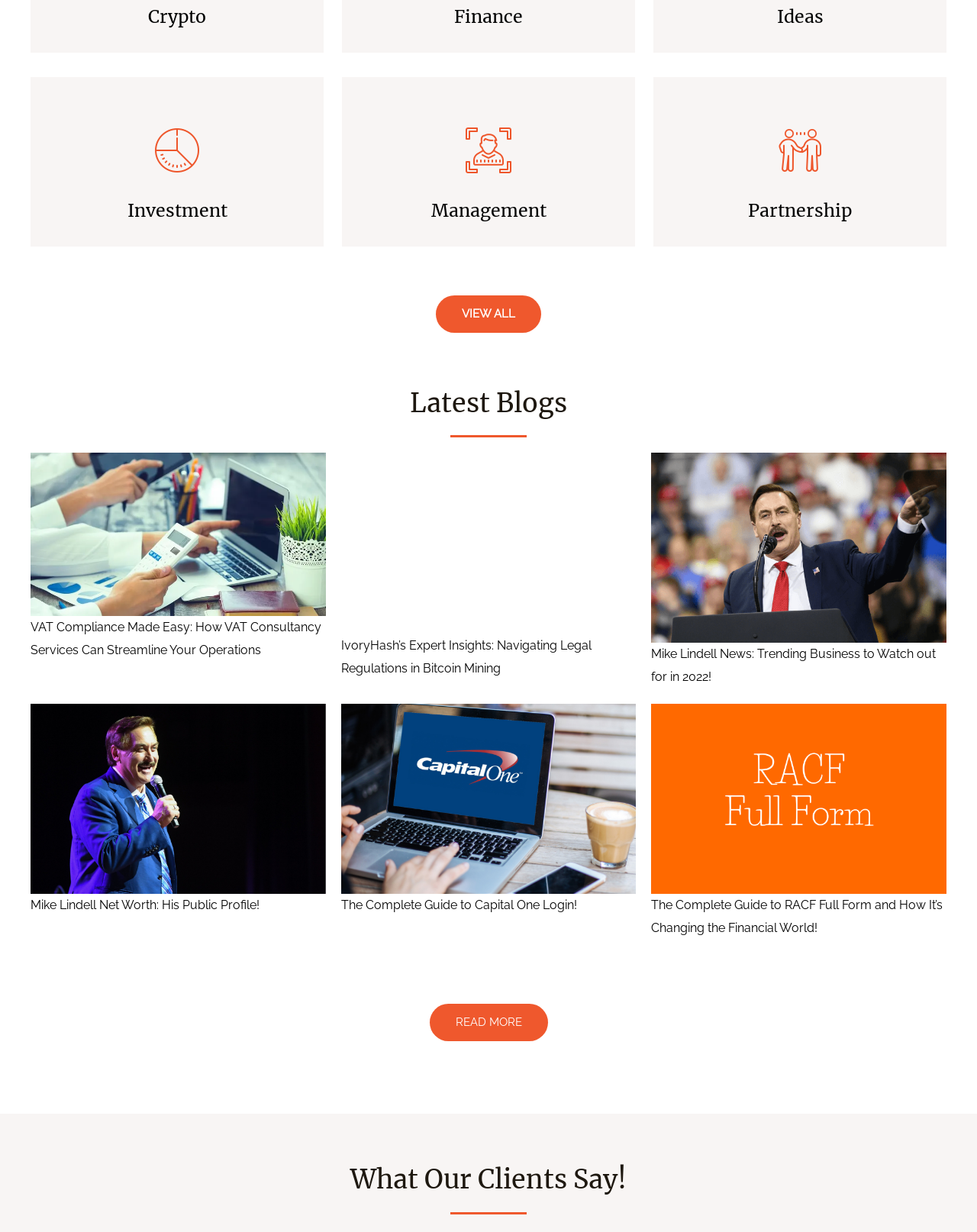What is the title of the first blog post?
Examine the screenshot and reply with a single word or phrase.

VAT Compliance Made Easy